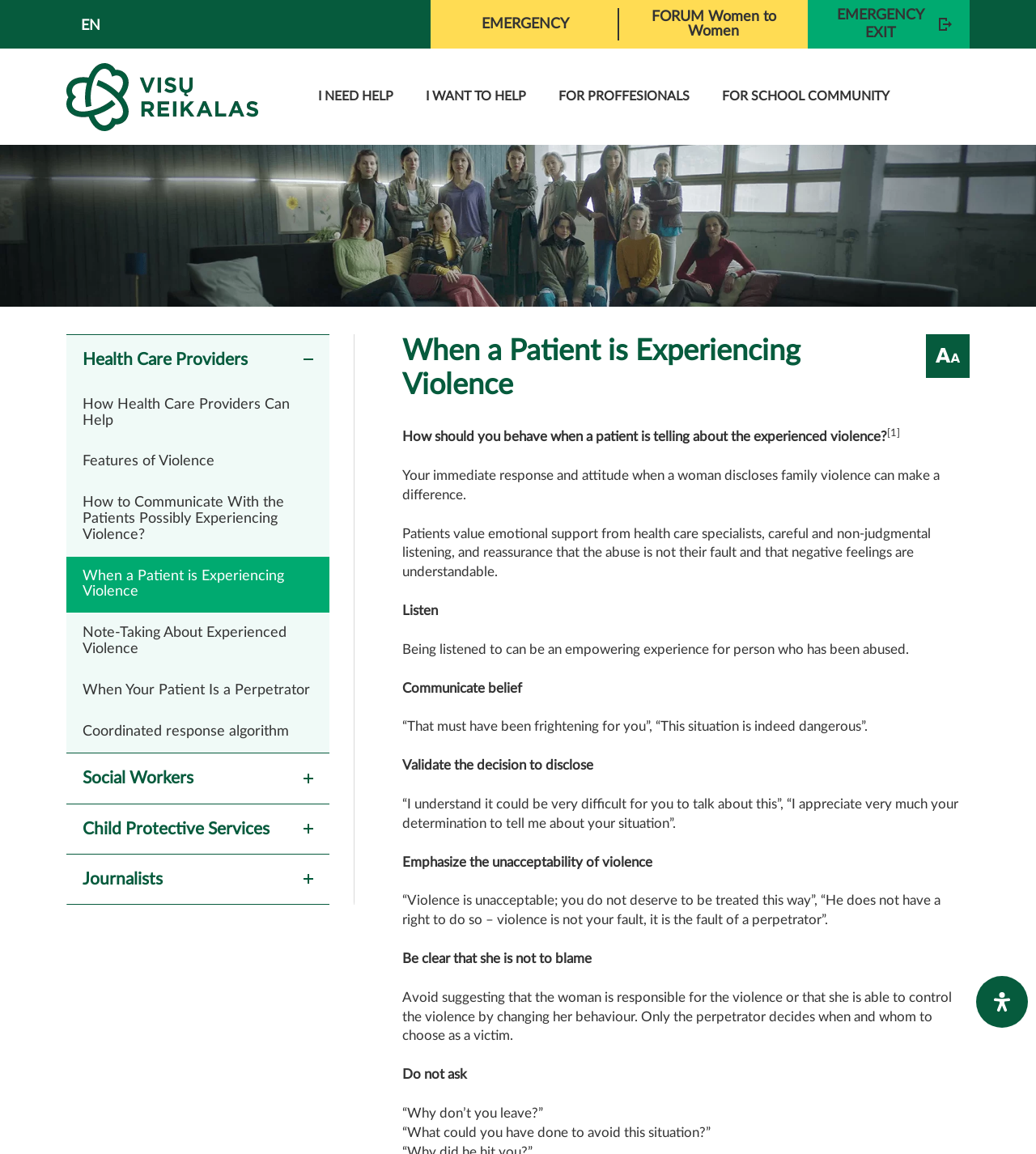Could you specify the bounding box coordinates for the clickable section to complete the following instruction: "Open the 'EMERGENCY EXIT' link"?

[0.78, 0.0, 0.936, 0.042]